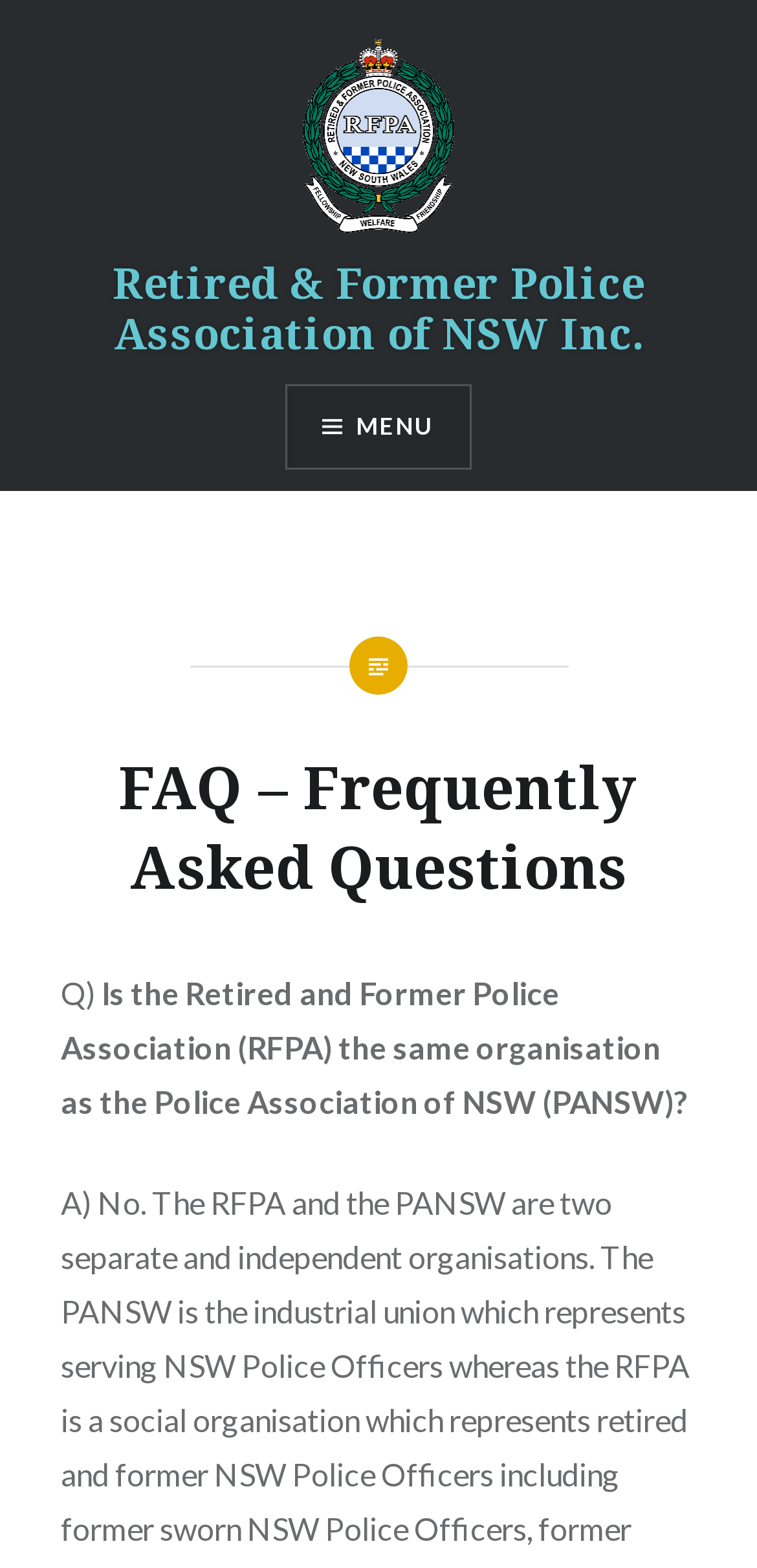Answer the question with a brief word or phrase:
What is the relationship between RFPA and PANSW?

They are separate